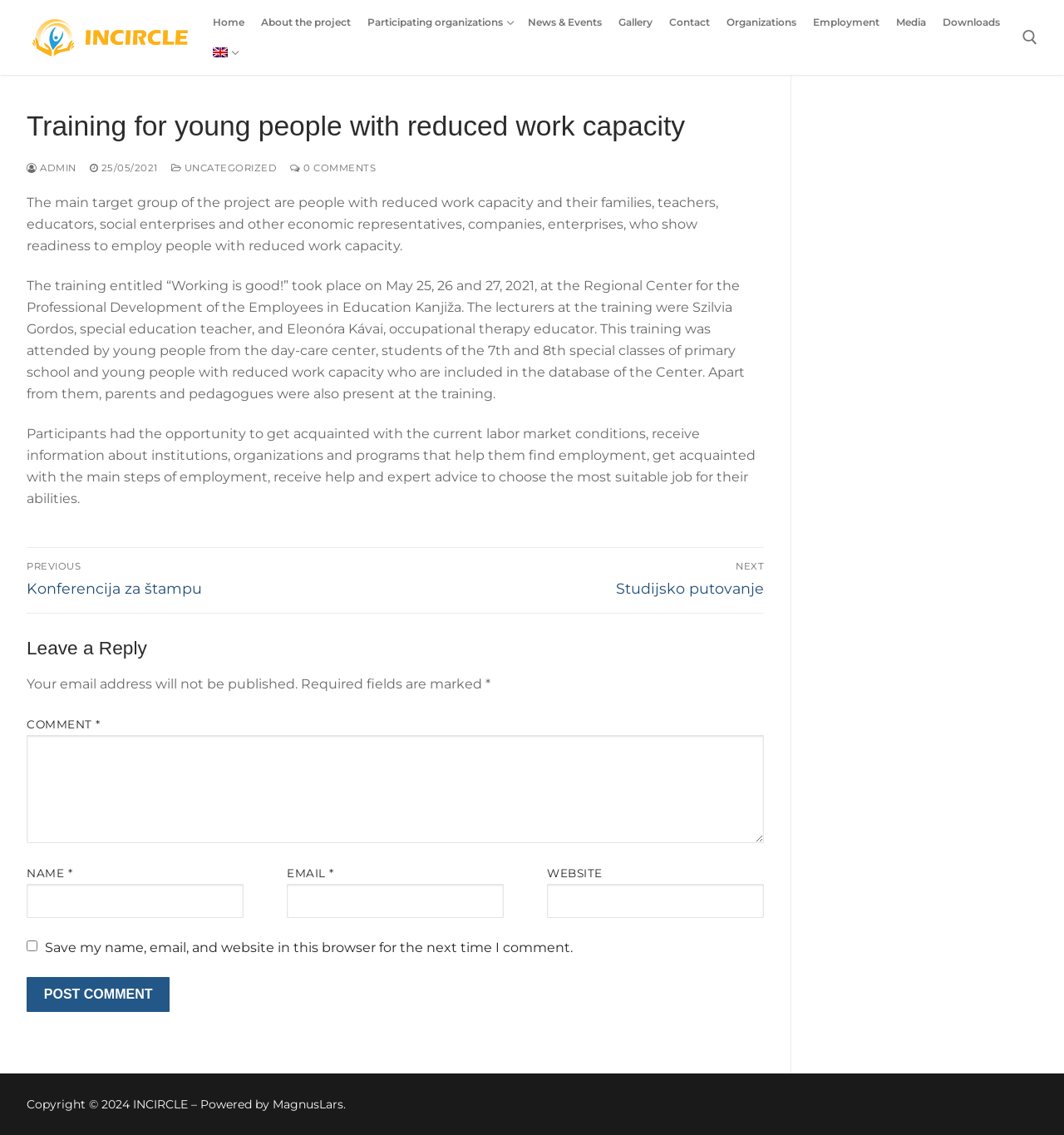Illustrate the webpage's structure and main components comprehensively.

The webpage is about the INCIRCLE project, which provides training for young people with reduced work capacity. At the top of the page, there is a logo and a navigation menu with 11 links, including "Home", "About the project", "News & Events", and "Contact". Below the navigation menu, there is a search bar with a button and a language selection link.

The main content of the page is an article about a training event titled "Working is good!" that took place on May 25-27, 2021. The article has a heading, a date, and three paragraphs of text describing the event. There are also links to the previous and next posts.

Below the article, there is a comment section where users can leave a reply. The comment section has fields for name, email, website, and comment, as well as a checkbox to save the user's information for future comments. There is also a "Post Comment" button.

At the bottom of the page, there is a copyright notice with the year 2024 and the name of the project, INCIRCLE, along with the name of the platform that powers the website, MagnusLars.